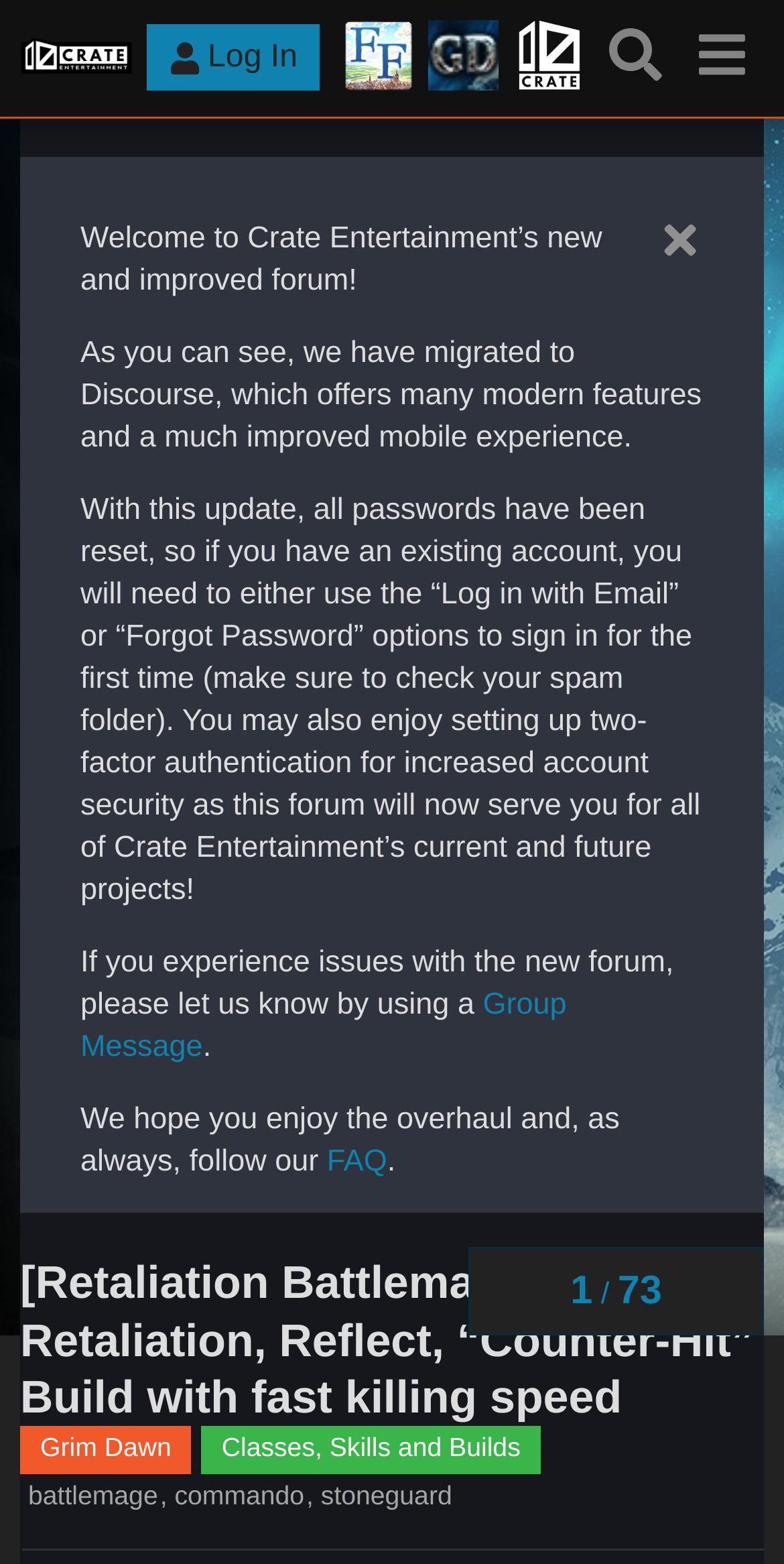Please find the bounding box coordinates of the clickable region needed to complete the following instruction: "Contact via phone". The bounding box coordinates must consist of four float numbers between 0 and 1, i.e., [left, top, right, bottom].

None